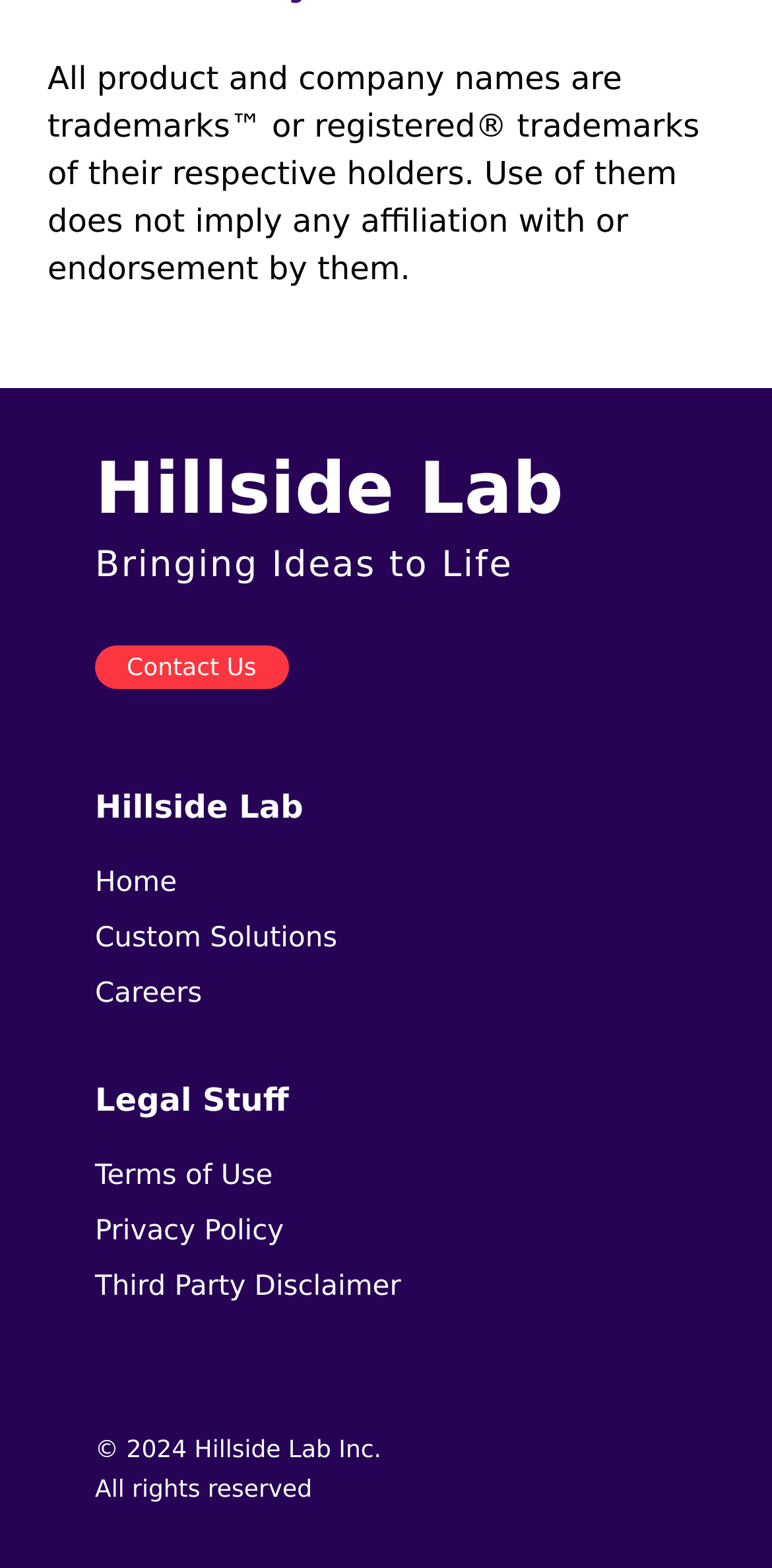Please give the bounding box coordinates of the area that should be clicked to fulfill the following instruction: "view careers". The coordinates should be in the format of four float numbers from 0 to 1, i.e., [left, top, right, bottom].

[0.123, 0.624, 0.262, 0.644]